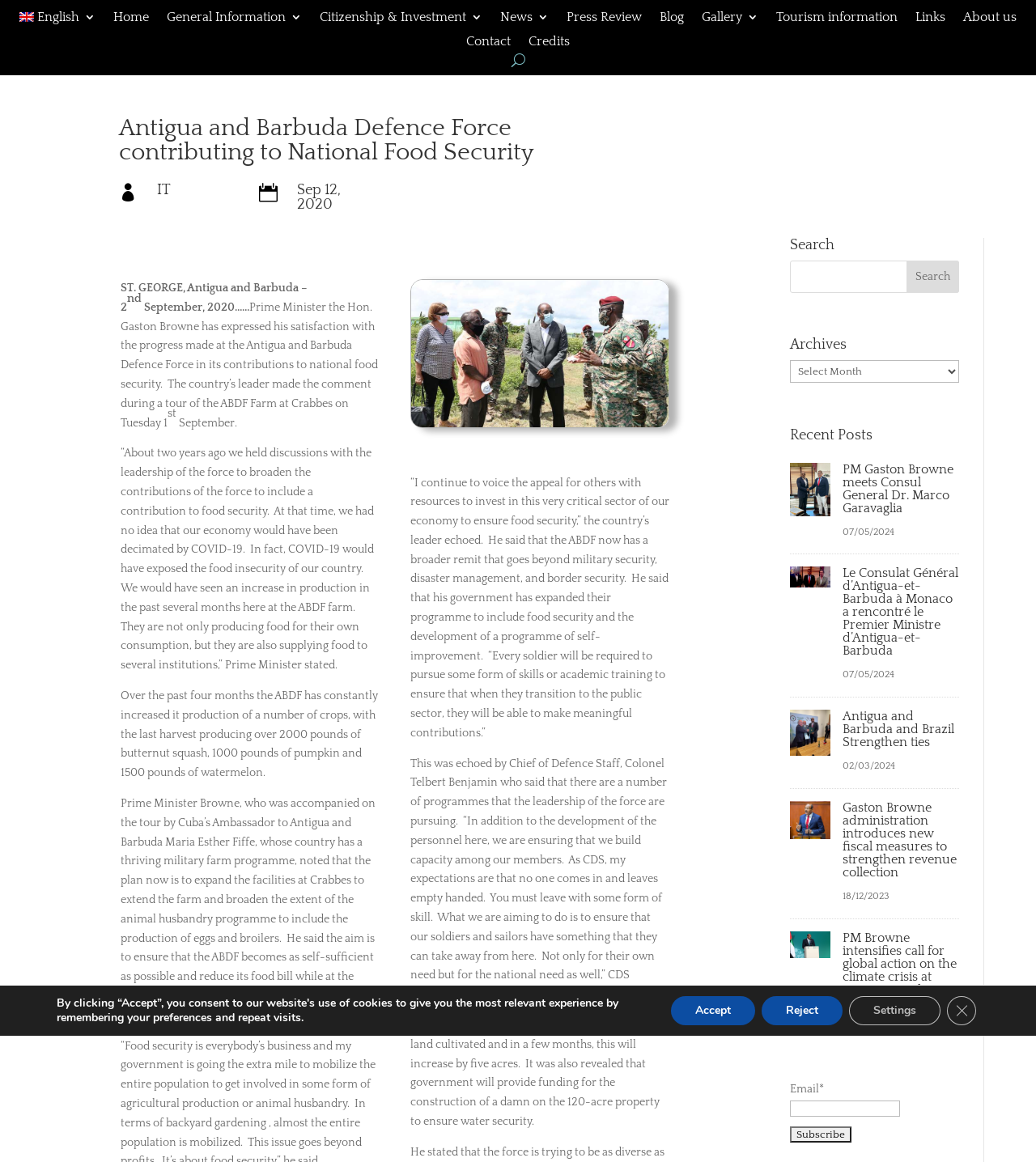What is the name of the country's leader mentioned in the article?
Based on the visual details in the image, please answer the question thoroughly.

The article mentions the country's leader, Prime Minister the Hon. Gaston Browne, who expressed his satisfaction with the progress made at the Antigua and Barbuda Defence Force in its contributions to national food security.